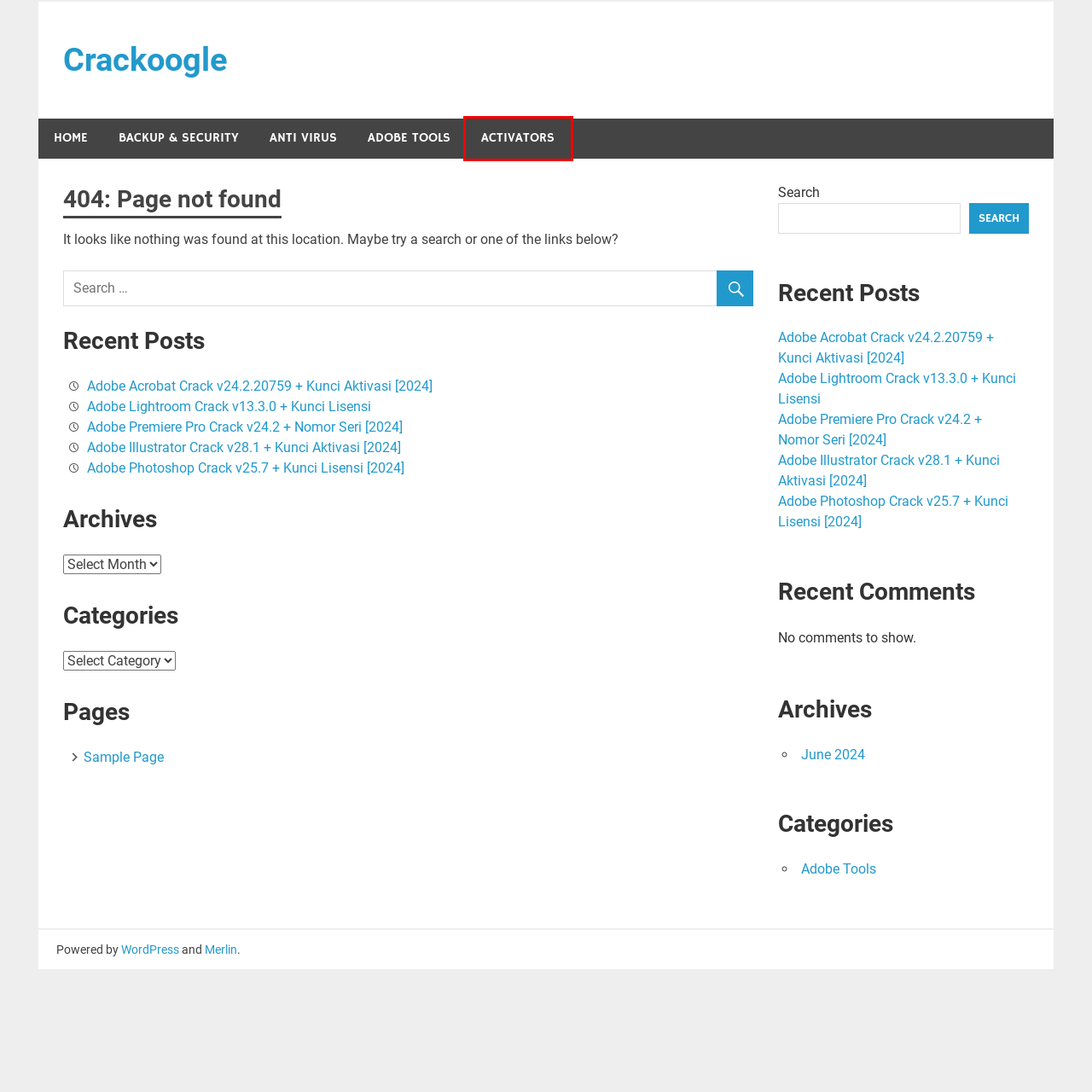You have a screenshot of a webpage where a red bounding box highlights a specific UI element. Identify the description that best matches the resulting webpage after the highlighted element is clicked. The choices are:
A. Anti Virus Archives - Crackoogle
B. Activators Archives - Crackoogle
C. Sample Page - Crackoogle
D. Adobe Acrobat Crack v24.2.20759 + Kunci Aktivasi [2024]
E. Blog Tool, Publishing Platform, and CMS – WordPress.org
F. Adobe Illustrator Crack v28.1 + Kunci Aktivasi [2024]
G. Crackoogle
H. Adobe Premiere Pro Crack v24.2 + Nomor Seri [2024]

B